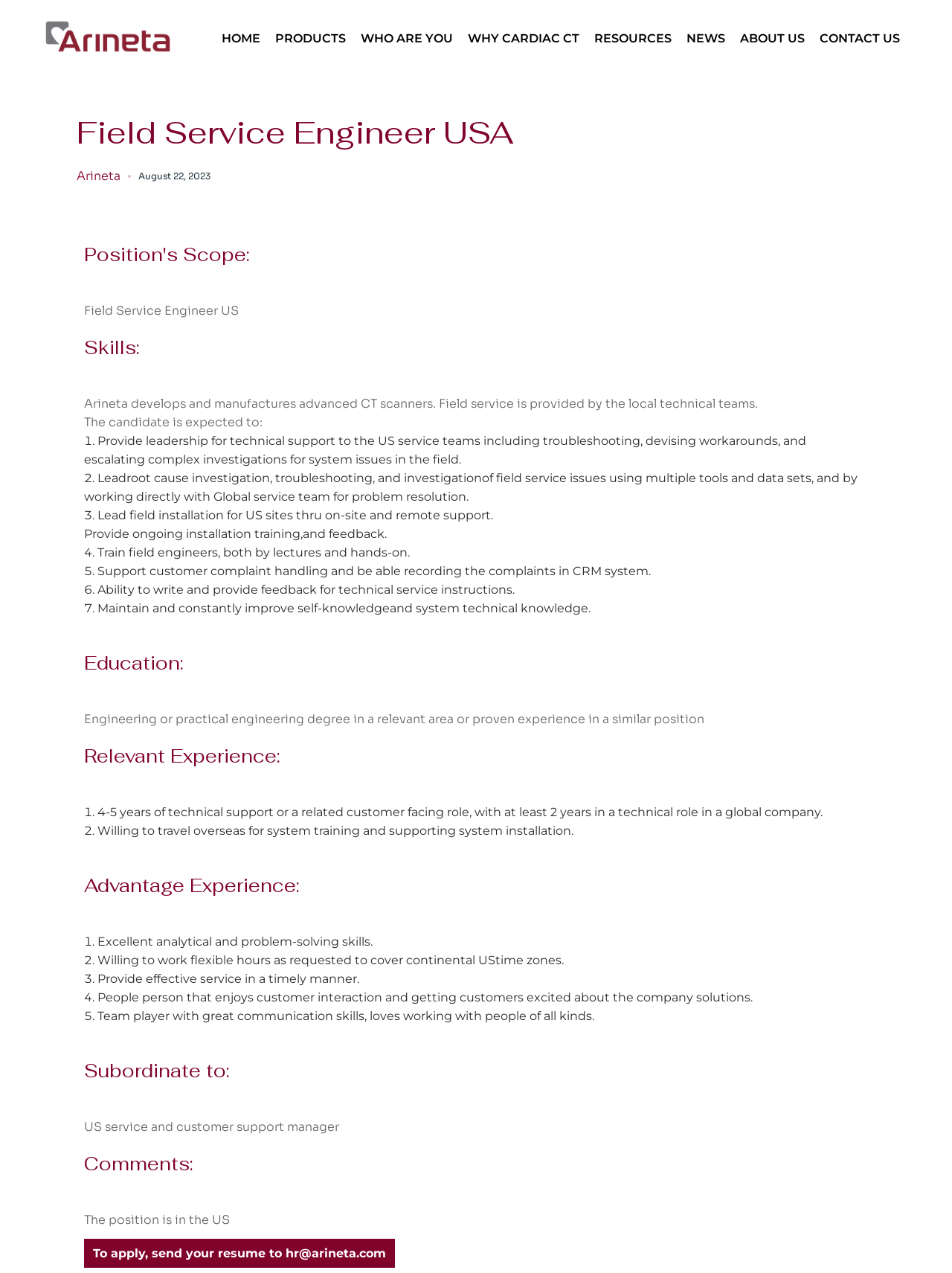Identify and provide the title of the webpage.

Field Service Engineer USA